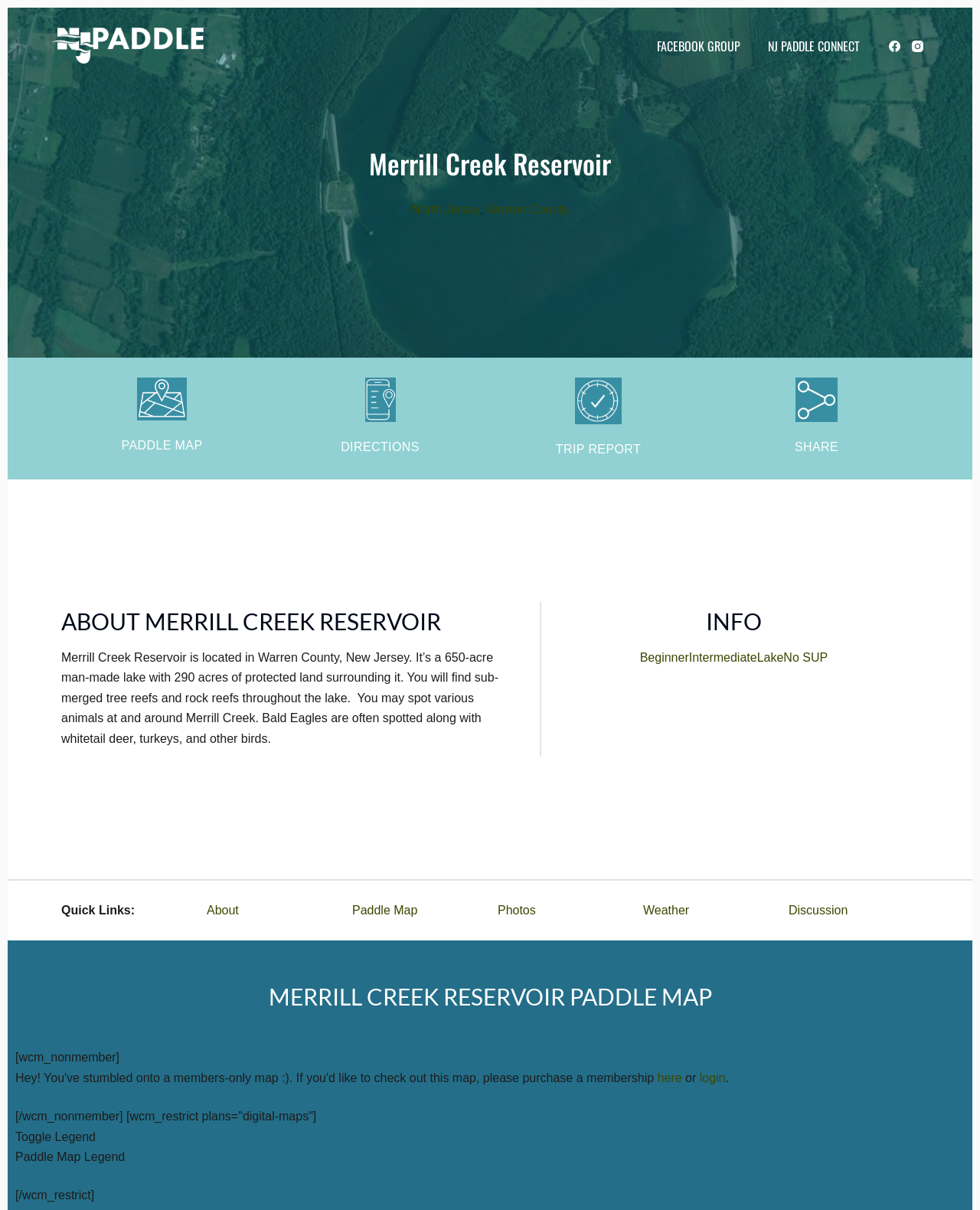Using the elements shown in the image, answer the question comprehensively: What type of animals can be spotted at Merrill Creek?

I found the answer by reading the text under the heading 'Merrill Creek Reservoir' which mentions that 'You may spot various animals at and around Merrill Creek. Bald Eagles are often spotted along with whitetail deer, turkeys, and other birds.'